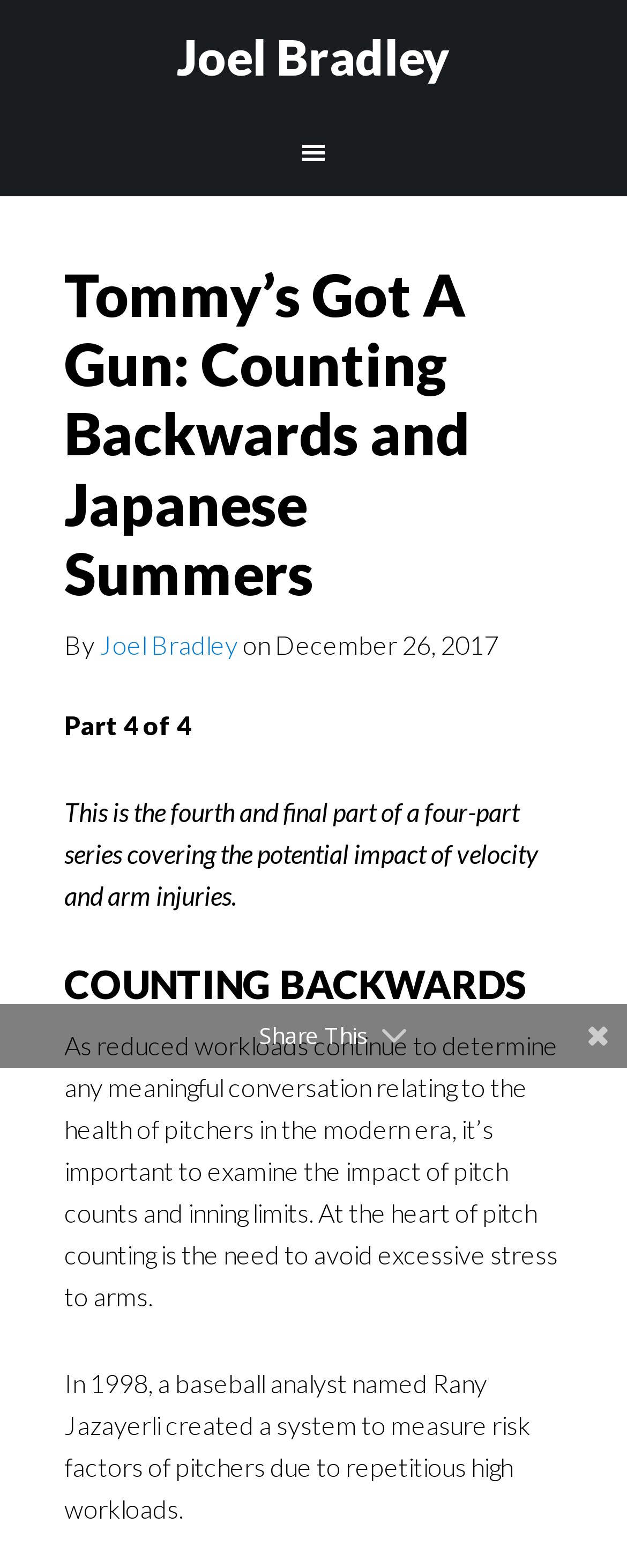Please determine the bounding box coordinates for the UI element described as: "Joel Bradley".

[0.159, 0.401, 0.379, 0.421]